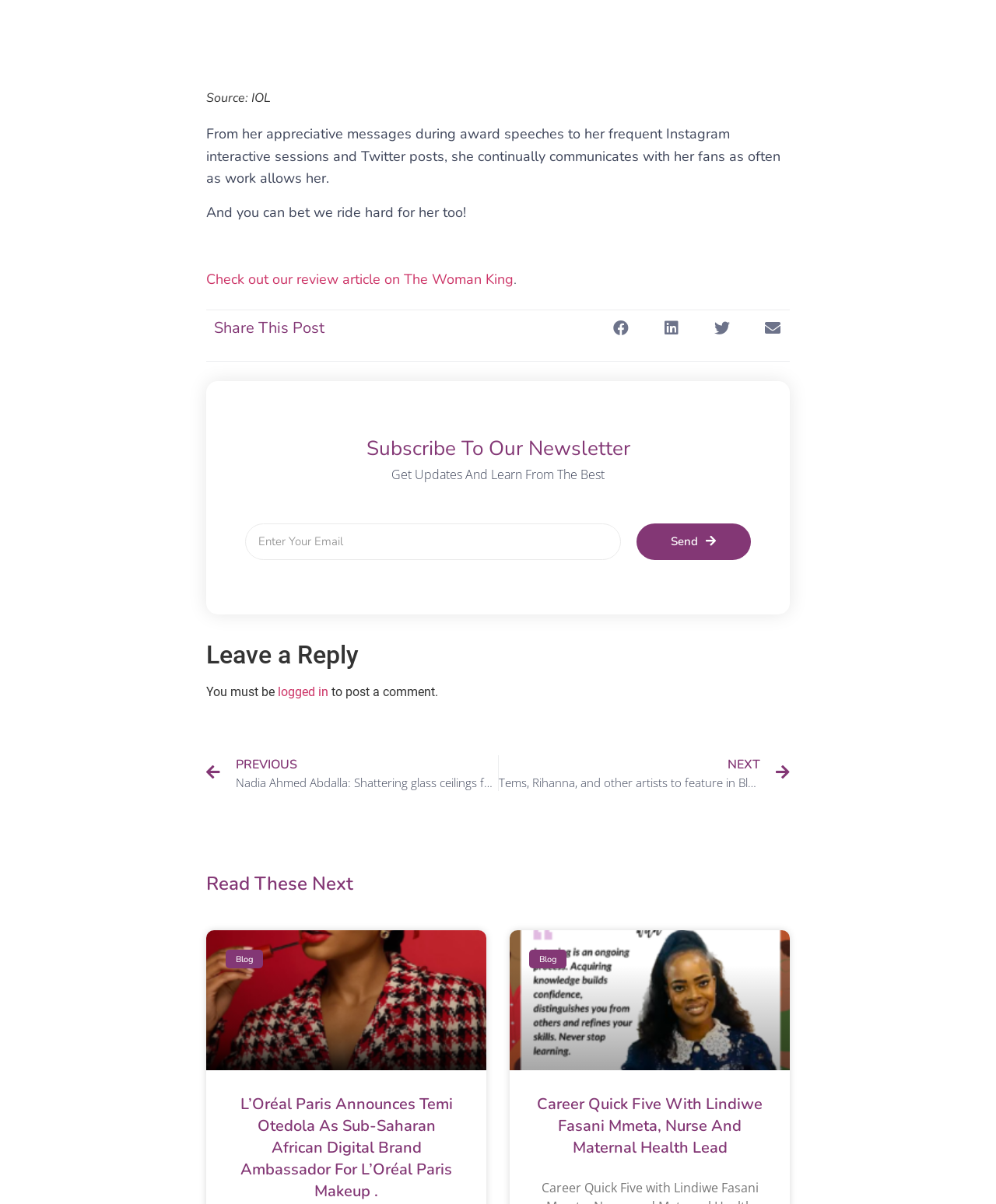How many share options are available?
Please give a well-detailed answer to the question.

There are four share options available, which are 'Share on facebook', 'Share on linkedin', 'Share on twitter', and 'Share on email', as indicated by the button elements with these texts.